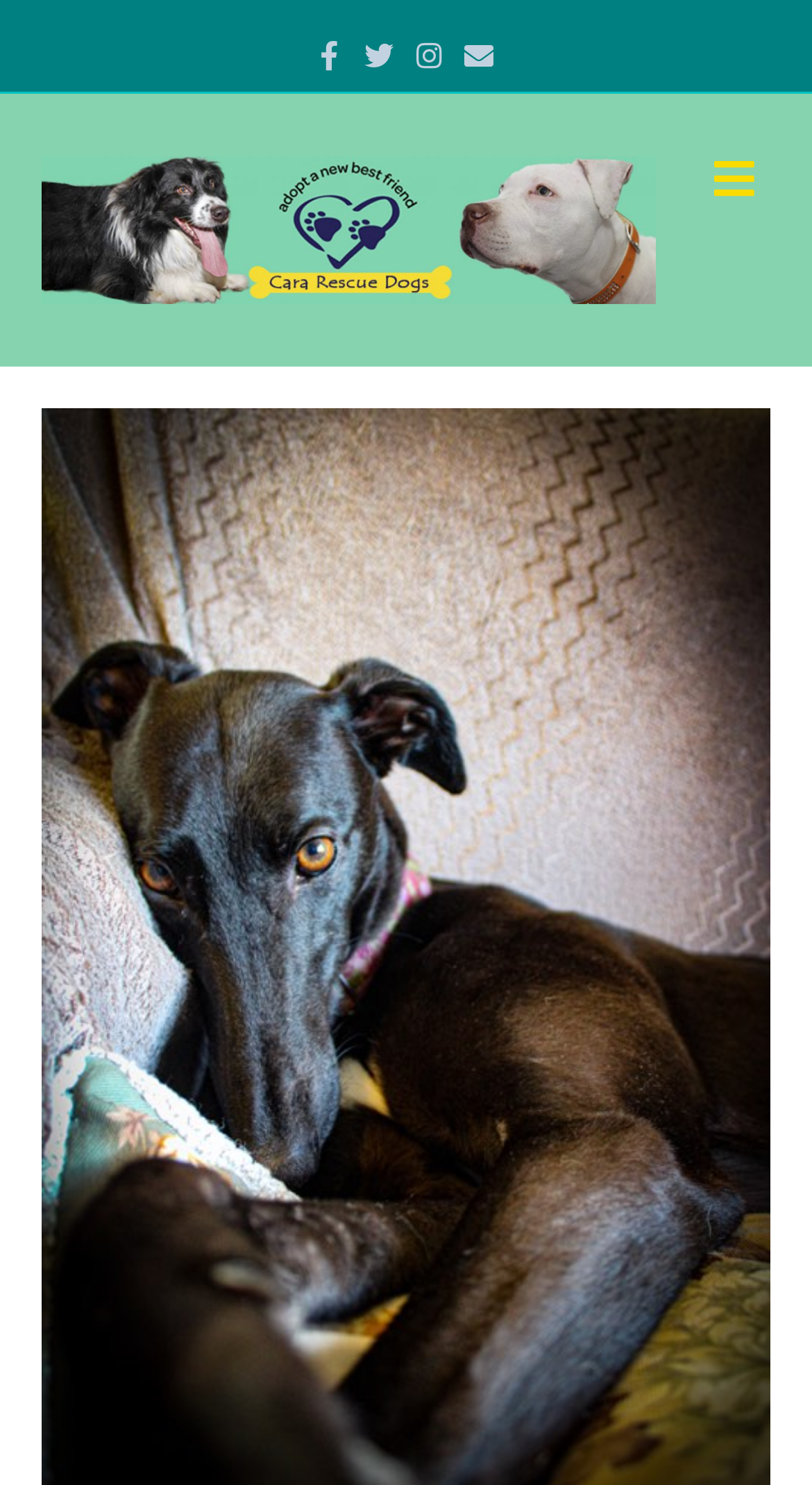How many images are there on the webpage?
Based on the image, give a one-word or short phrase answer.

1